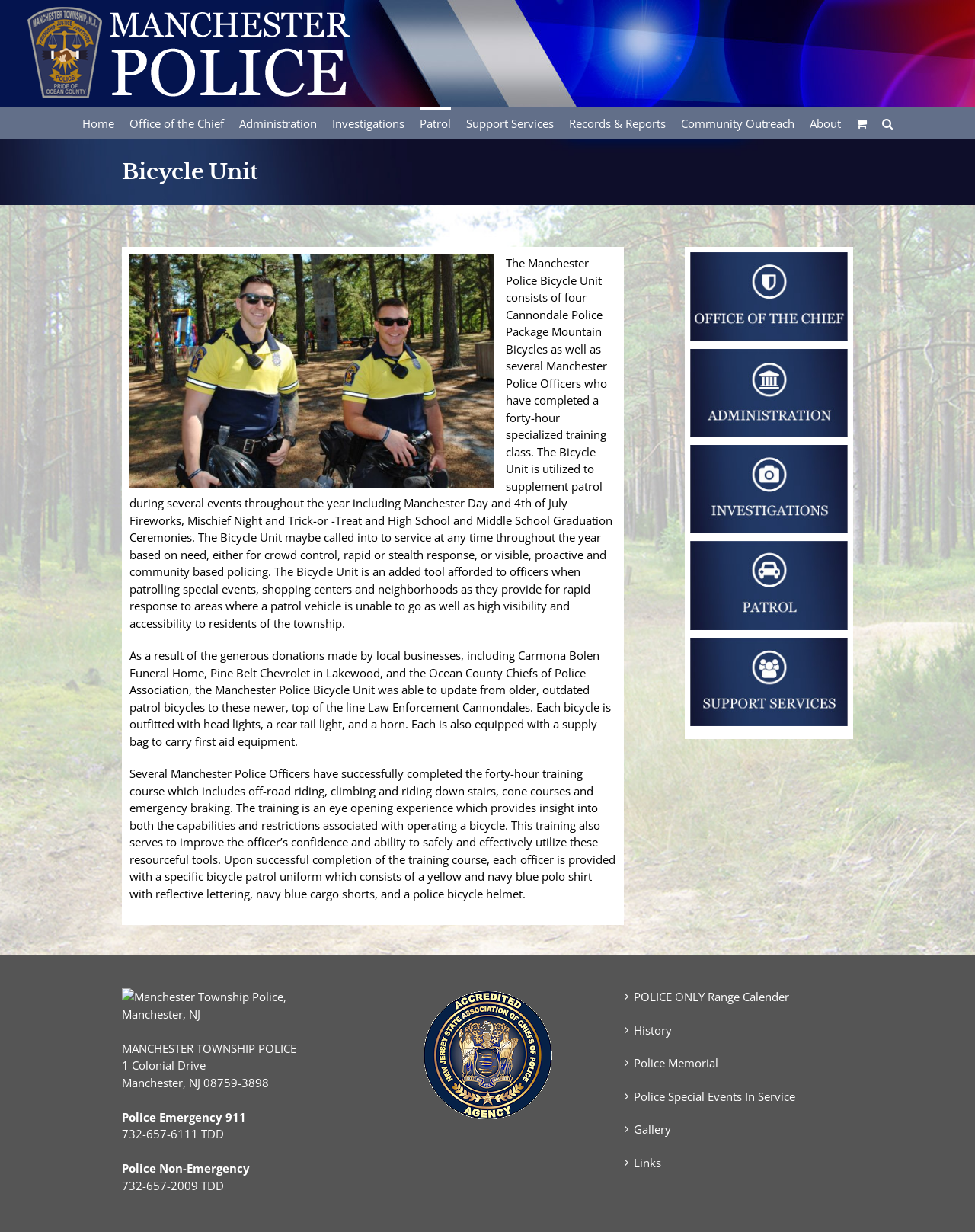Find the bounding box coordinates of the element to click in order to complete the given instruction: "View the Manchester Township Police website."

[0.125, 0.803, 0.359, 0.815]